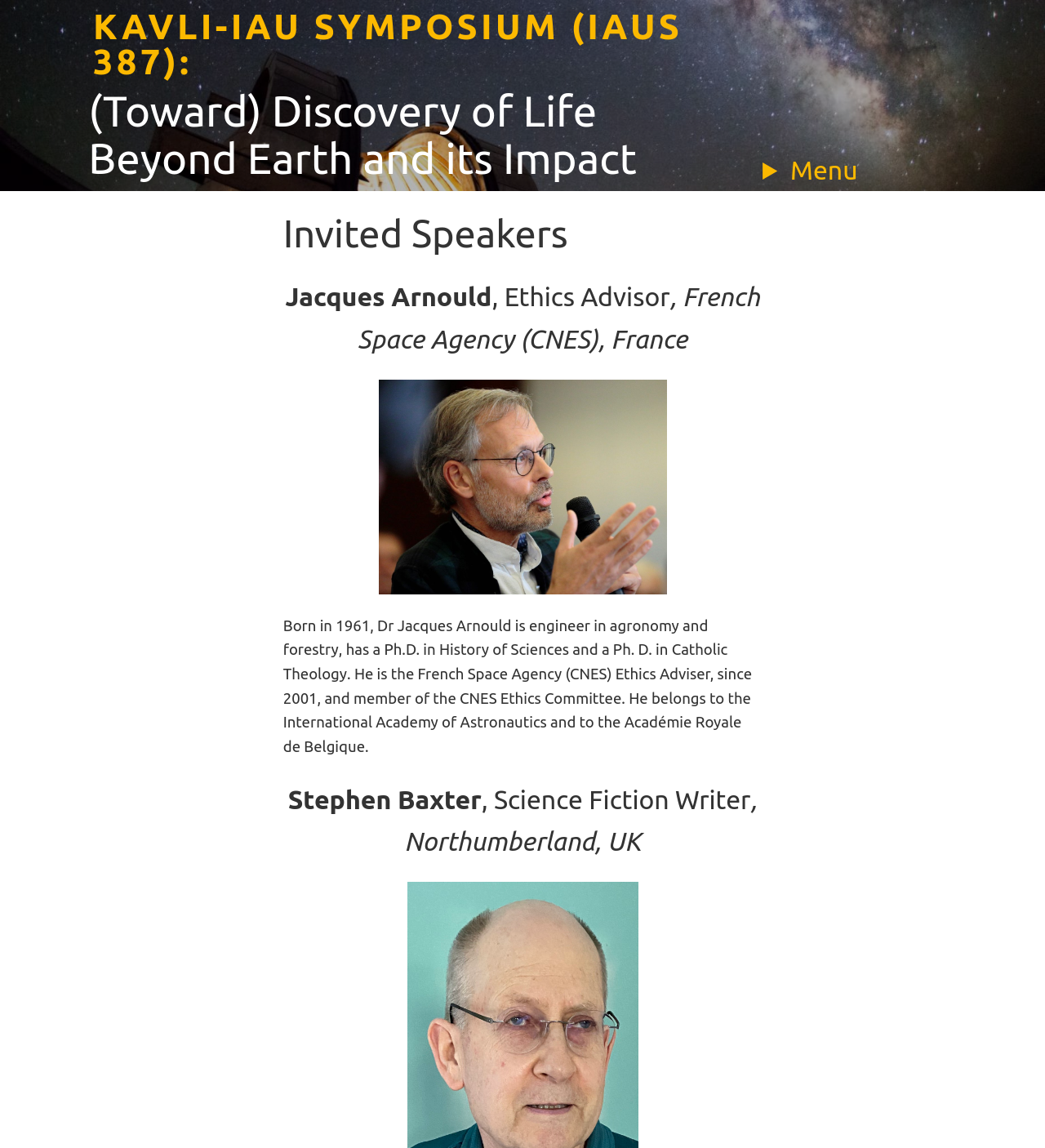Please find the bounding box for the following UI element description. Provide the coordinates in (top-left x, top-left y, bottom-right x, bottom-right y) format, with values between 0 and 1: Kavli-IAU Symposium (IAUS 387):

[0.089, 0.005, 0.653, 0.07]